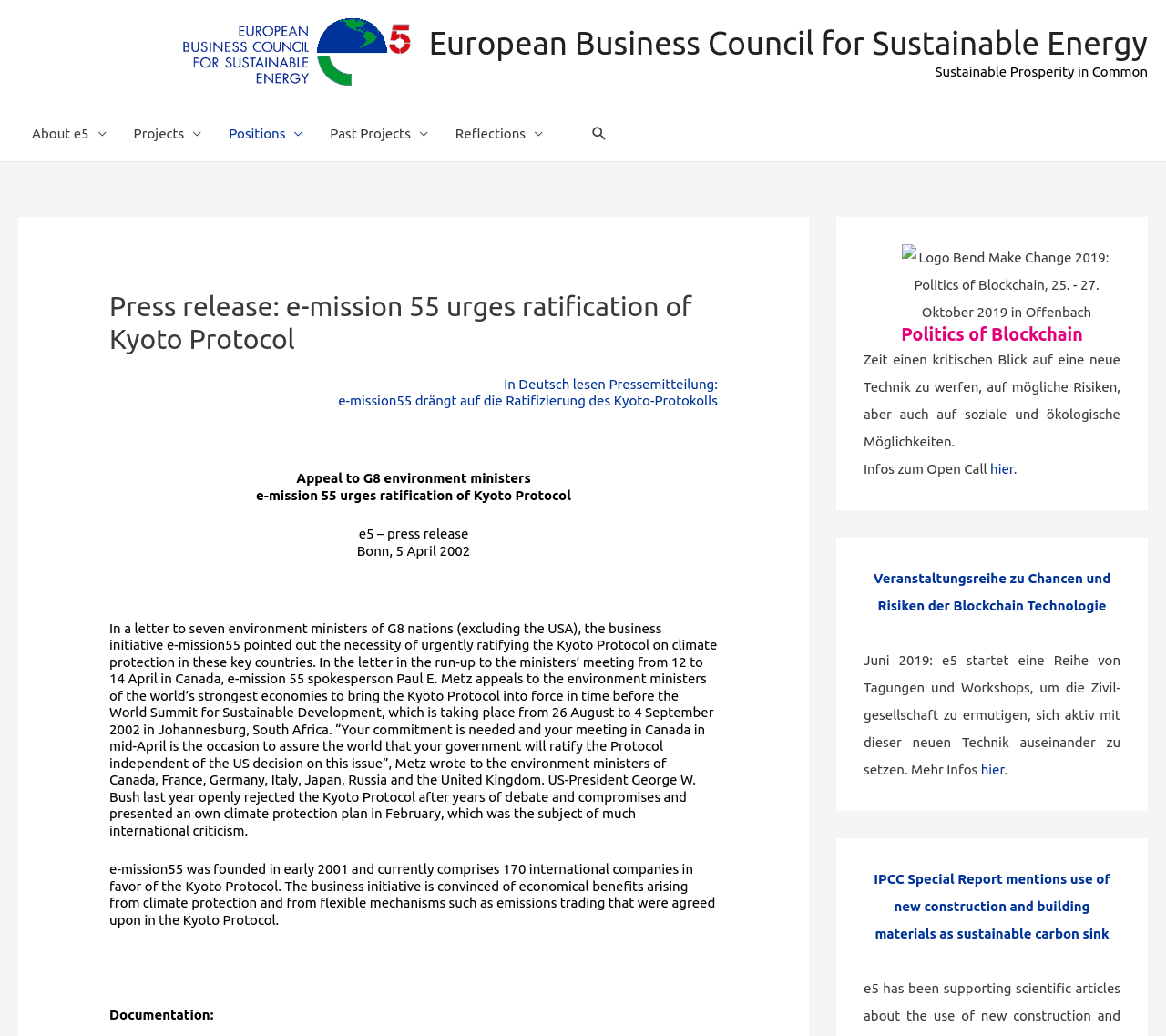Provide a short, one-word or phrase answer to the question below:
What is the name of the business initiative?

e-mission 55